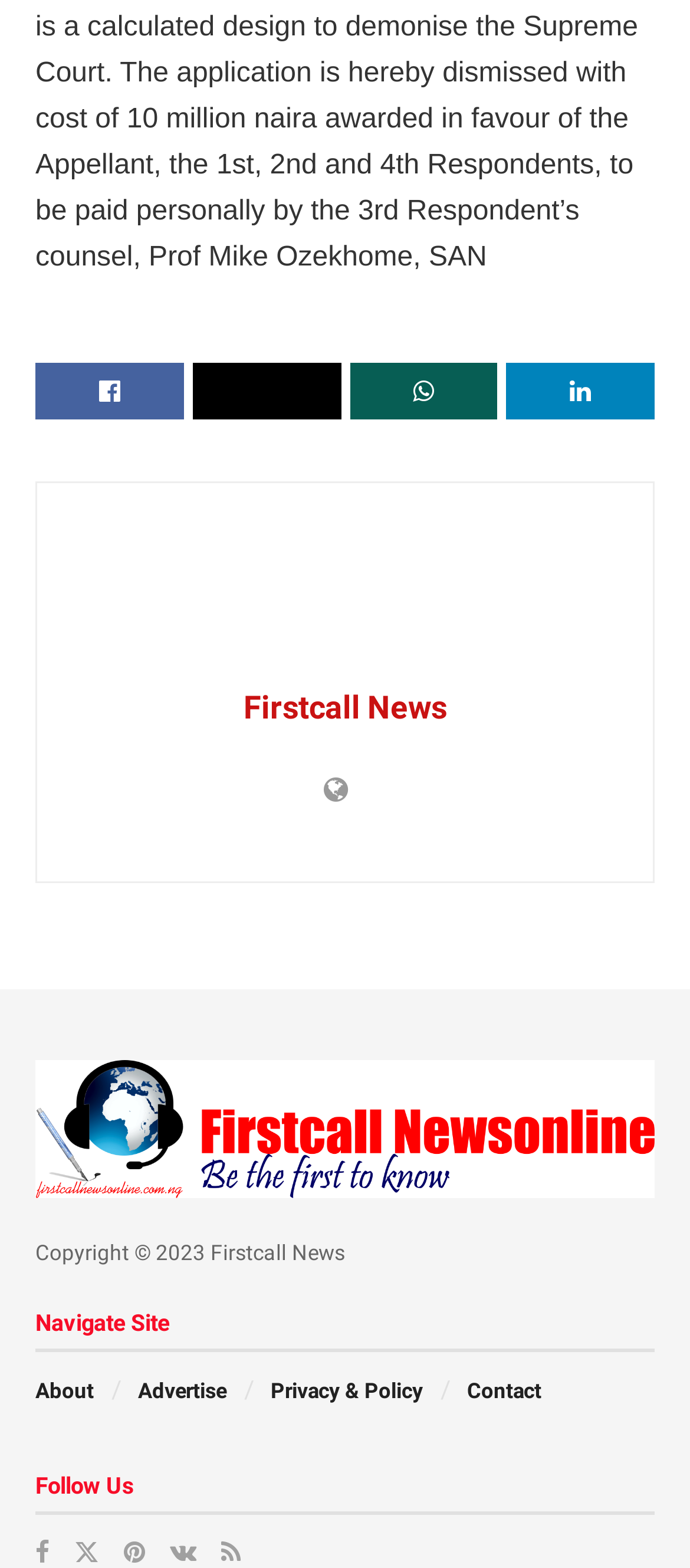Based on the element description Advertise, identify the bounding box of the UI element in the given webpage screenshot. The coordinates should be in the format (top-left x, top-left y, bottom-right x, bottom-right y) and must be between 0 and 1.

[0.2, 0.88, 0.328, 0.895]